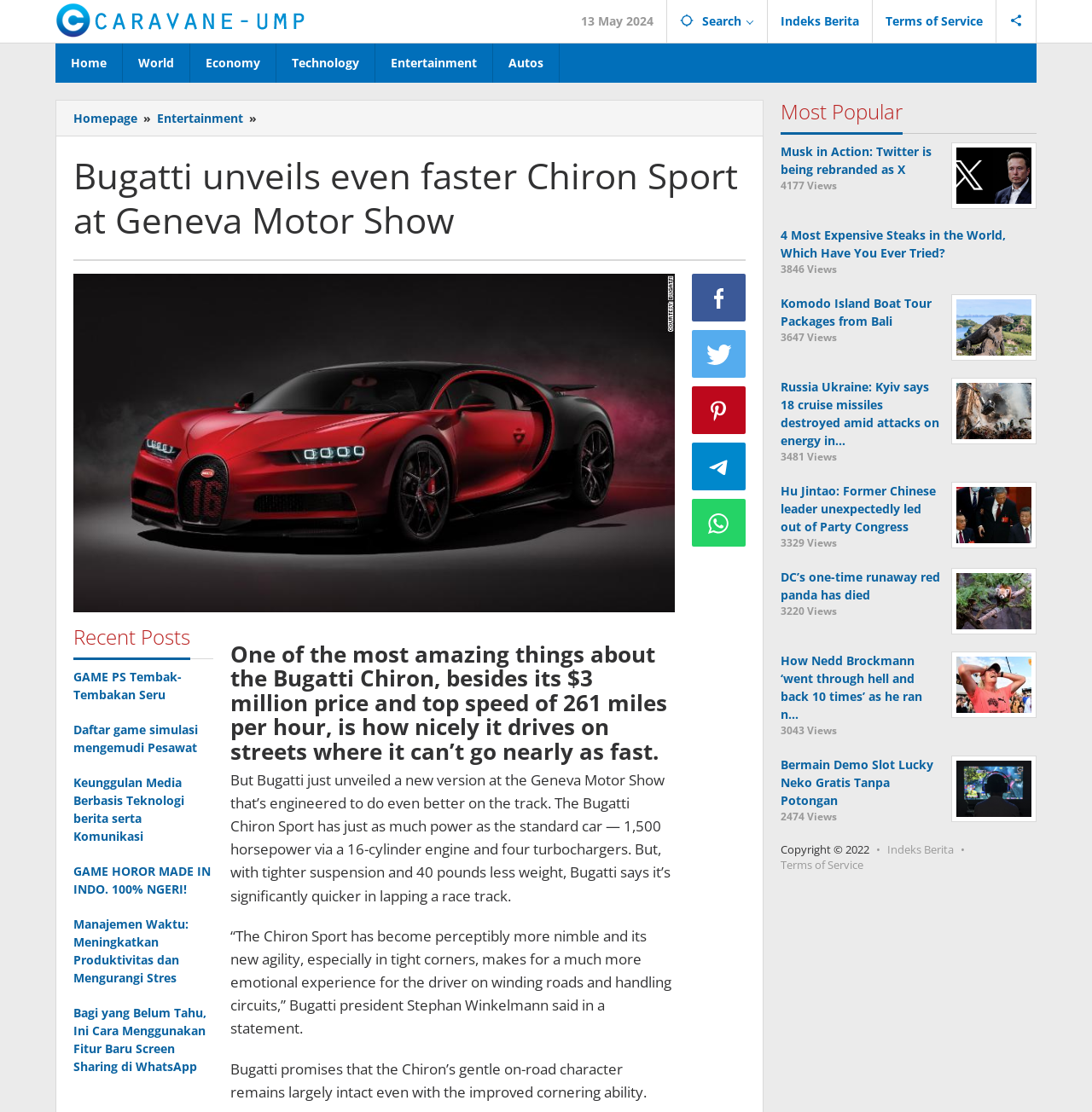Indicate the bounding box coordinates of the clickable region to achieve the following instruction: "View the 'Most Popular' section."

[0.715, 0.09, 0.949, 0.12]